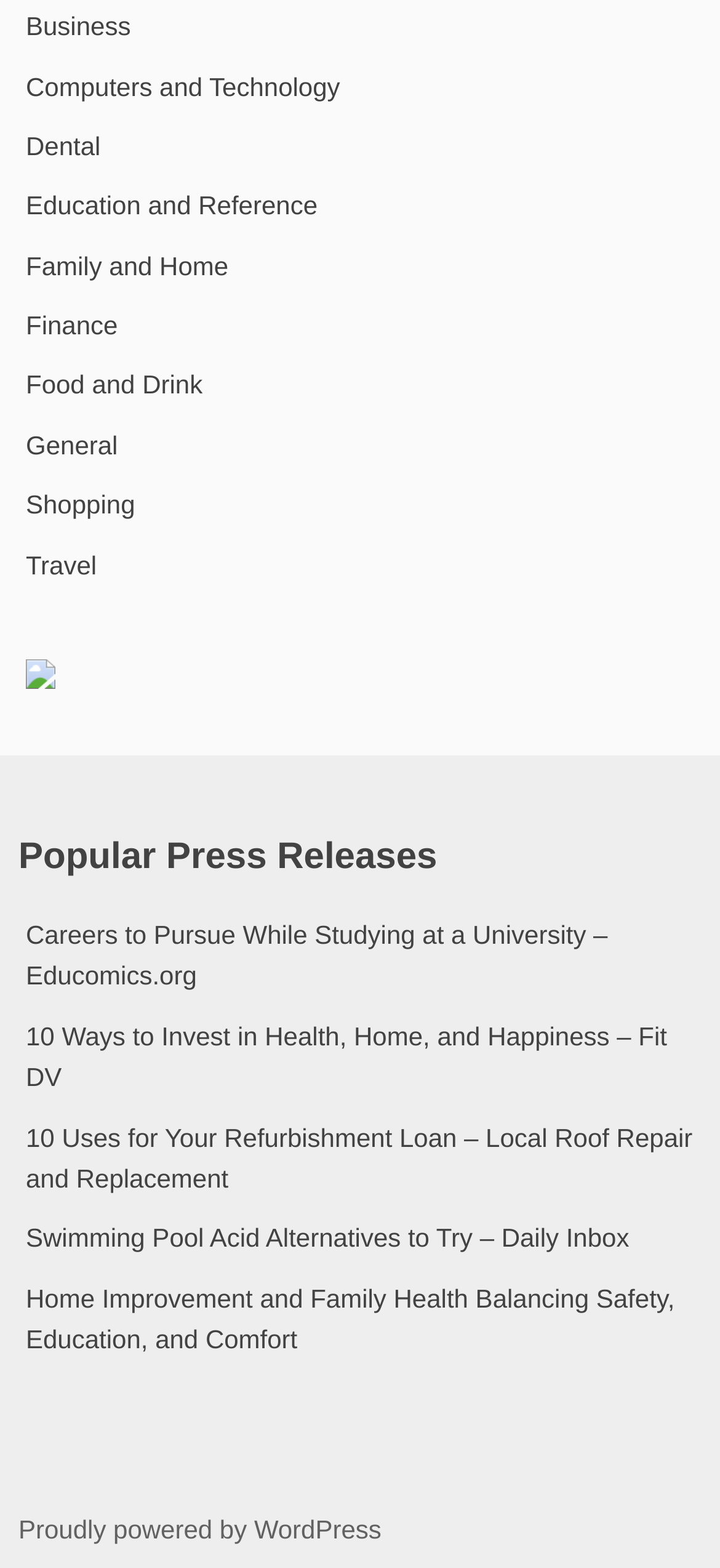Please specify the bounding box coordinates of the clickable region necessary for completing the following instruction: "Go to WordPress". The coordinates must consist of four float numbers between 0 and 1, i.e., [left, top, right, bottom].

[0.026, 0.965, 0.53, 0.984]